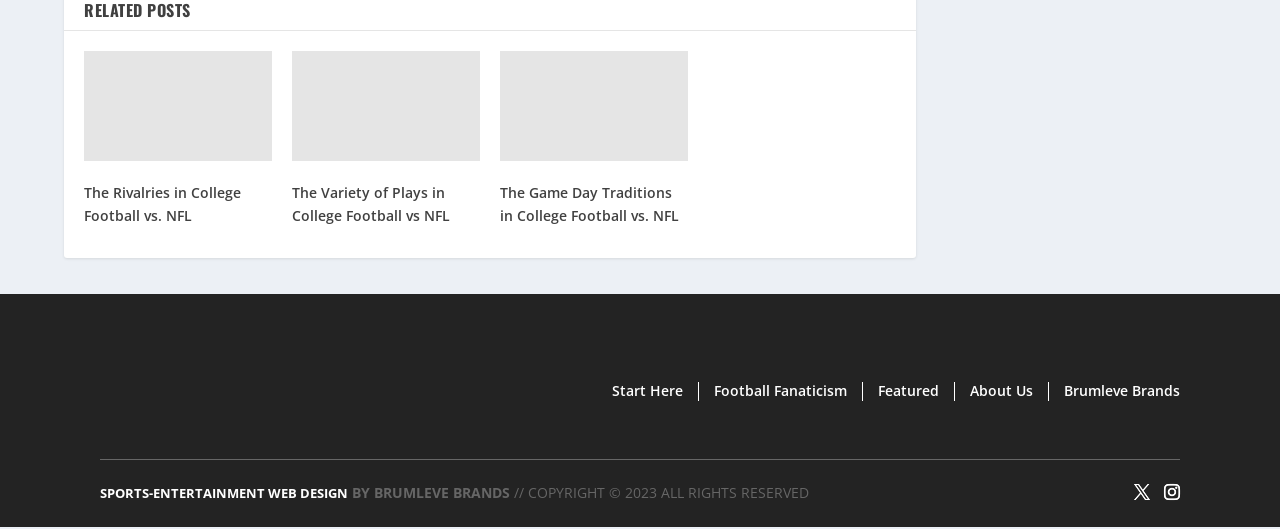Please specify the bounding box coordinates of the area that should be clicked to accomplish the following instruction: "Visit the About Us page". The coordinates should consist of four float numbers between 0 and 1, i.e., [left, top, right, bottom].

[0.758, 0.725, 0.807, 0.761]